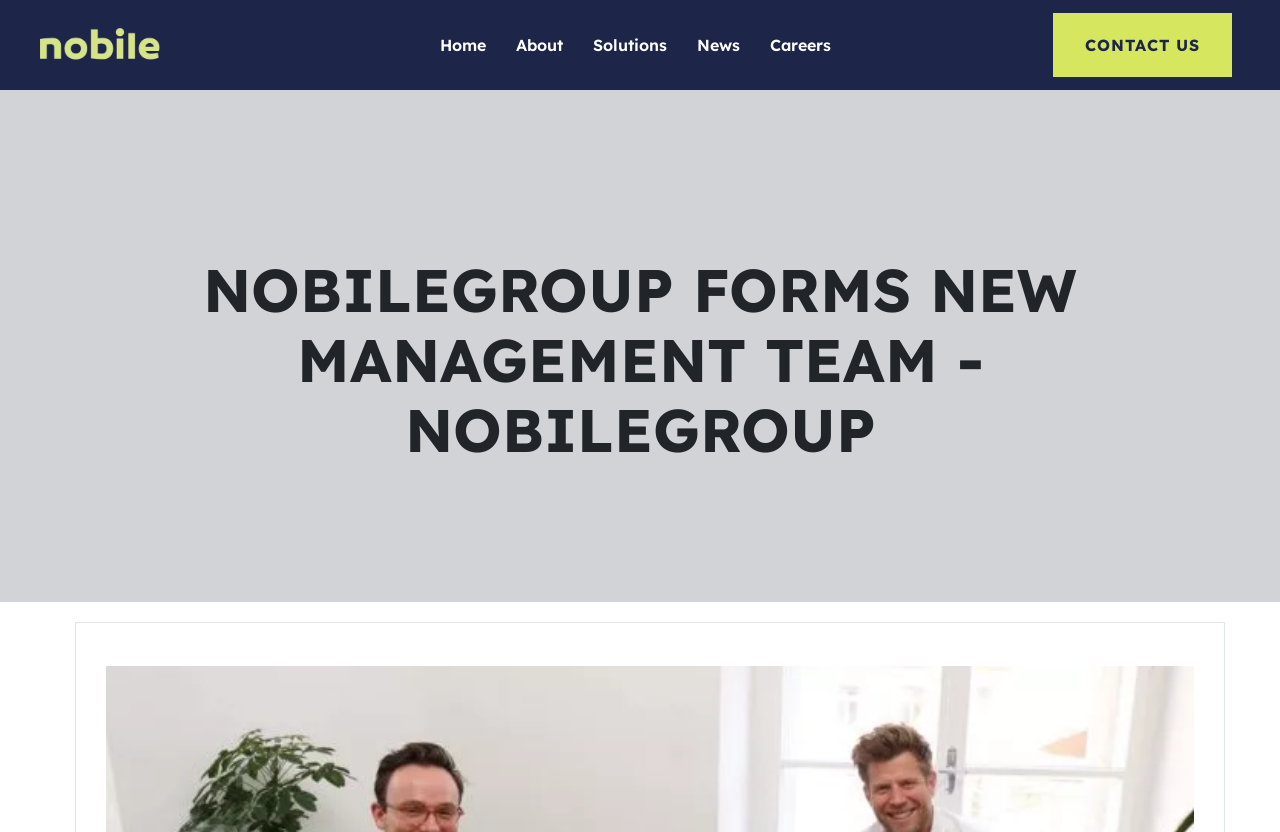What is the color of the logo?
From the screenshot, supply a one-word or short-phrase answer.

Green